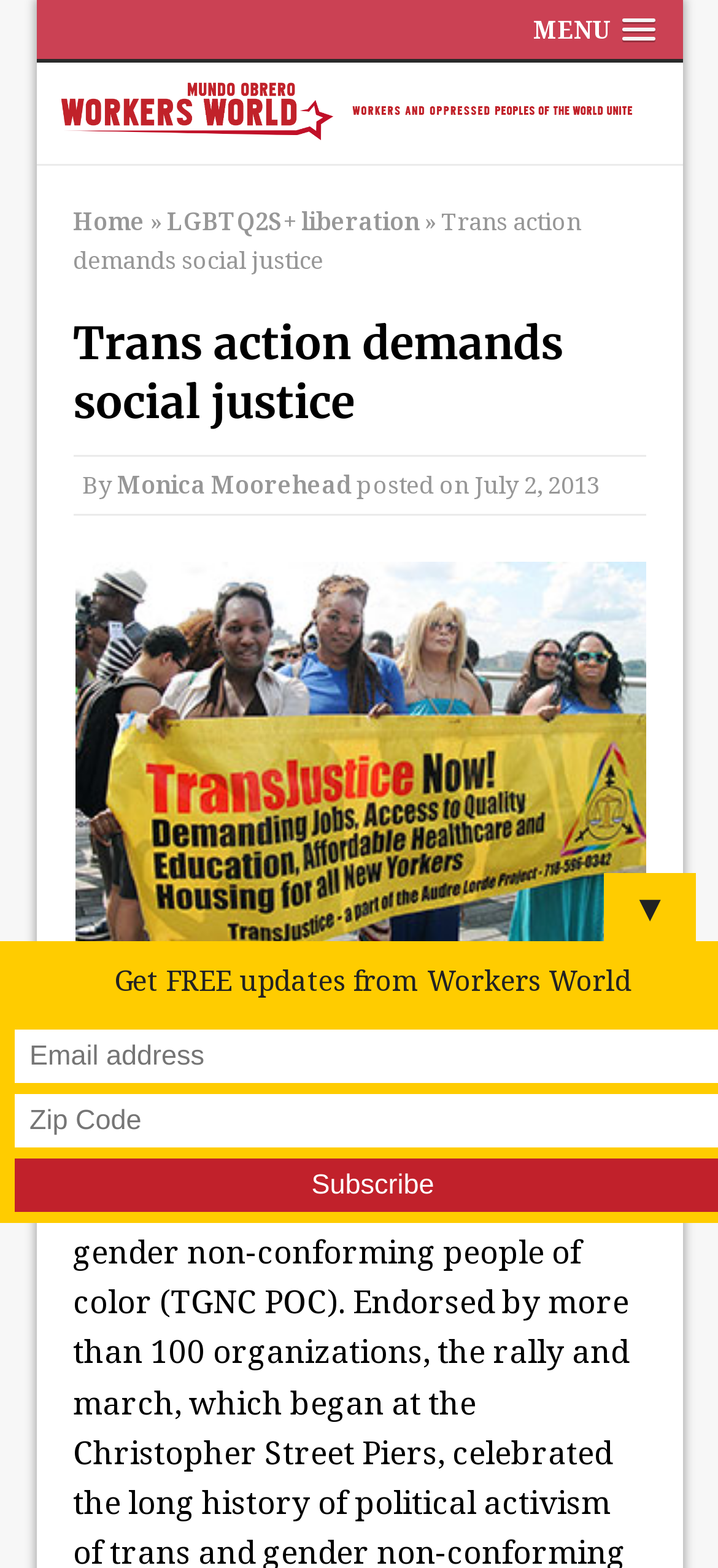Please identify the bounding box coordinates of the clickable area that will allow you to execute the instruction: "Read the article by Monica Moorehead".

[0.163, 0.298, 0.488, 0.319]